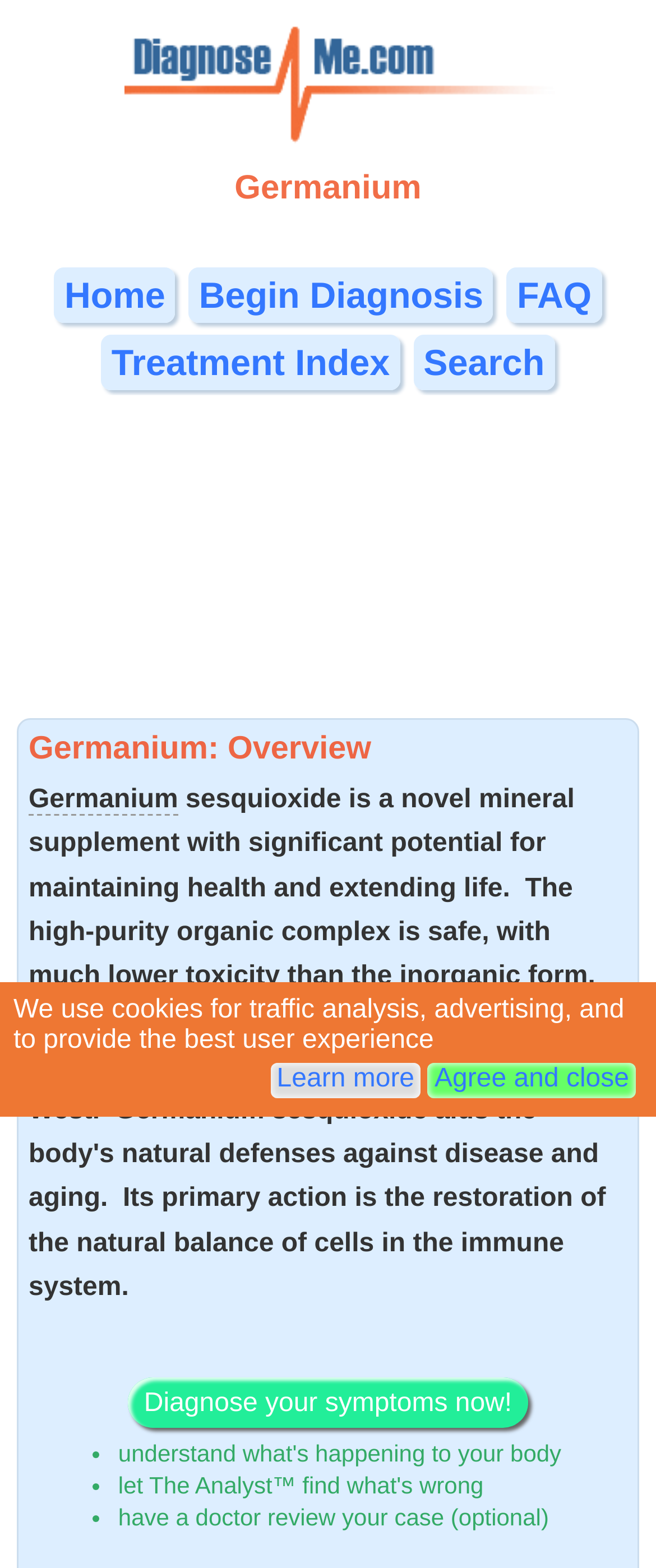What is the main topic of this webpage?
Could you answer the question in a detailed manner, providing as much information as possible?

Based on the webpage structure and content, the main topic of this webpage is Germanium, which is indicated by the heading 'Germanium' and 'Germanium: Overview'.